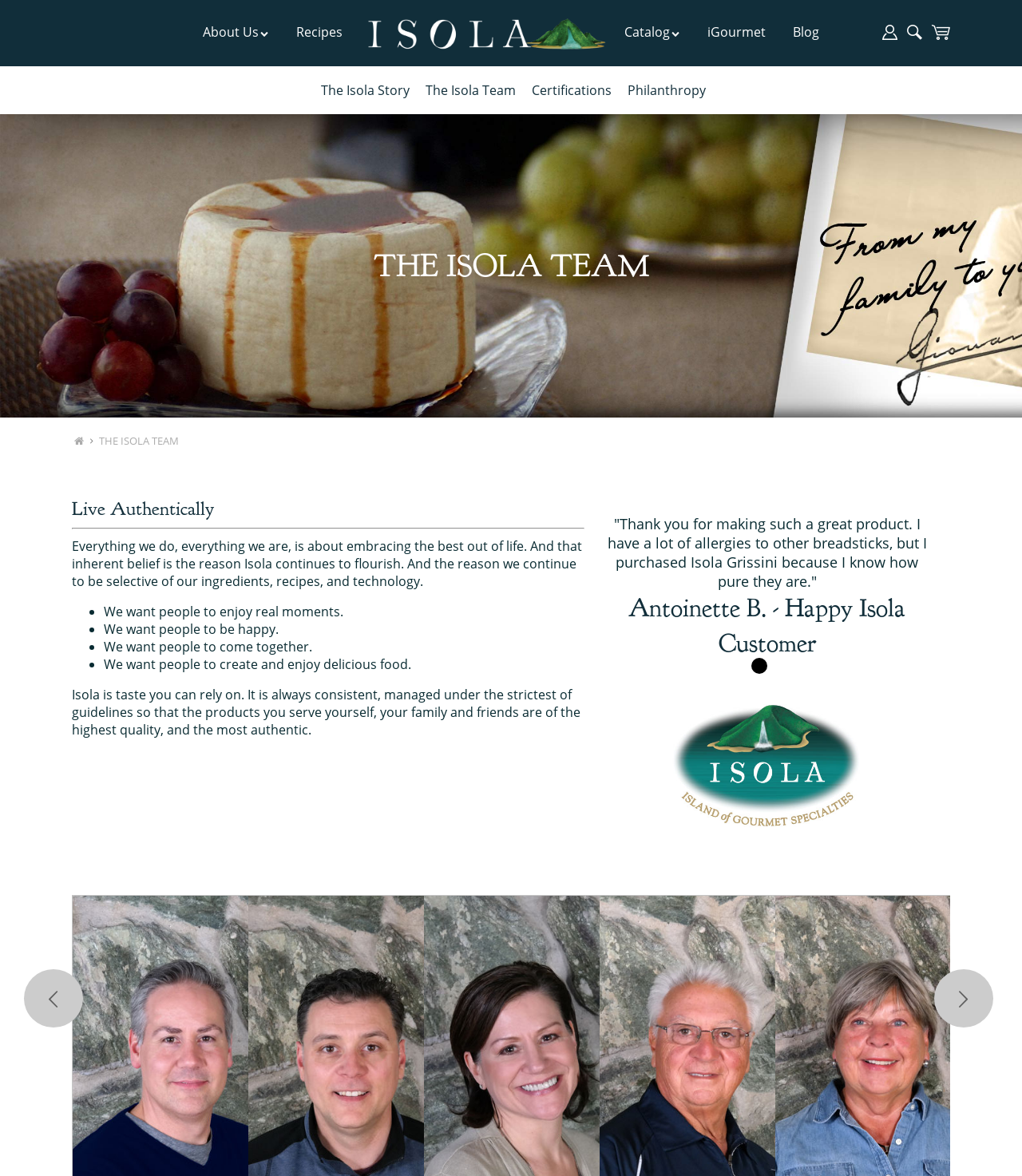Please identify the bounding box coordinates of the area that needs to be clicked to follow this instruction: "Click on About Us".

[0.198, 0.02, 0.263, 0.036]